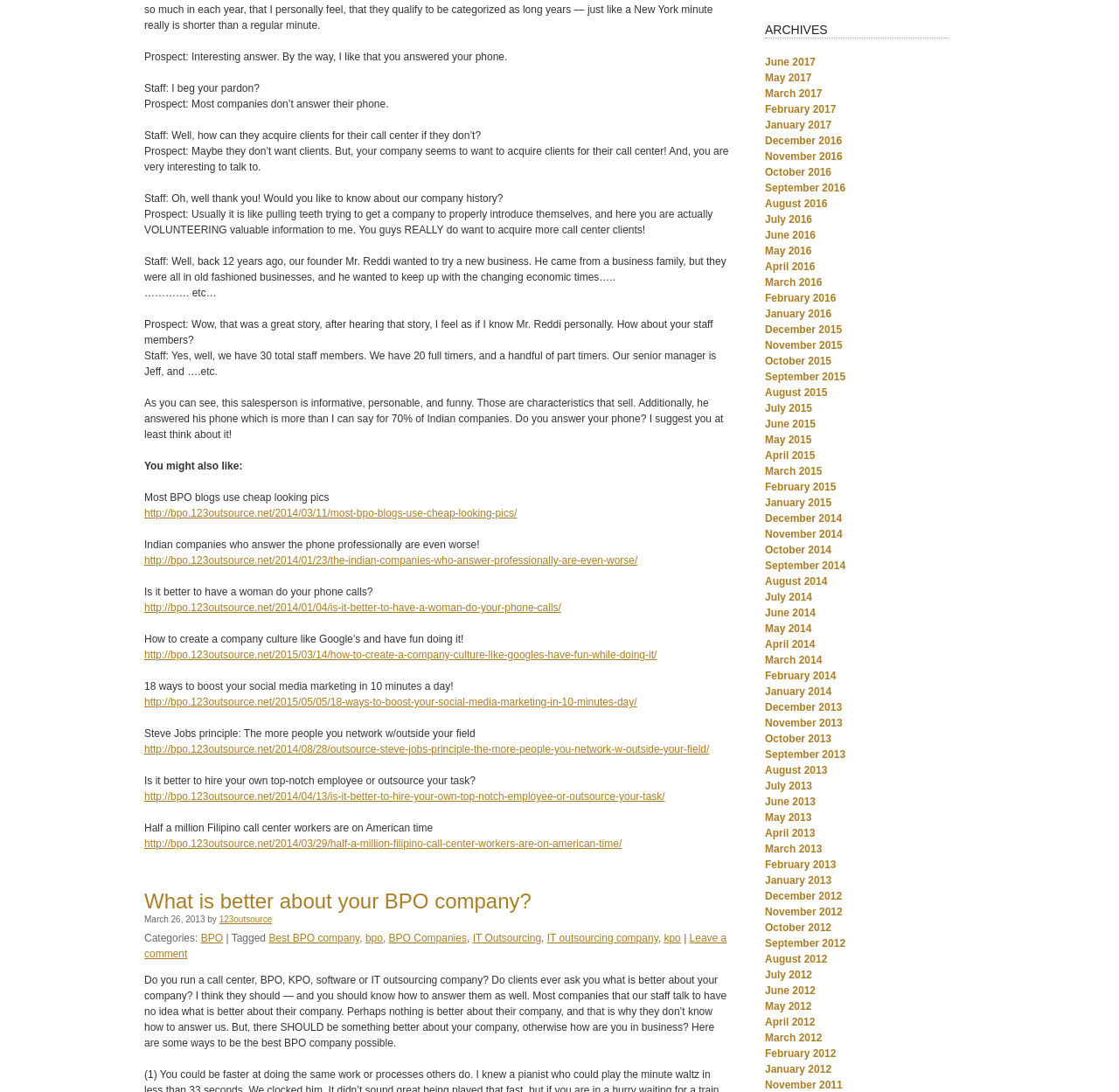Please identify the bounding box coordinates of the element's region that I should click in order to complete the following instruction: "Click on the link to learn about the Indian companies who answer professionally". The bounding box coordinates consist of four float numbers between 0 and 1, i.e., [left, top, right, bottom].

[0.129, 0.508, 0.57, 0.519]